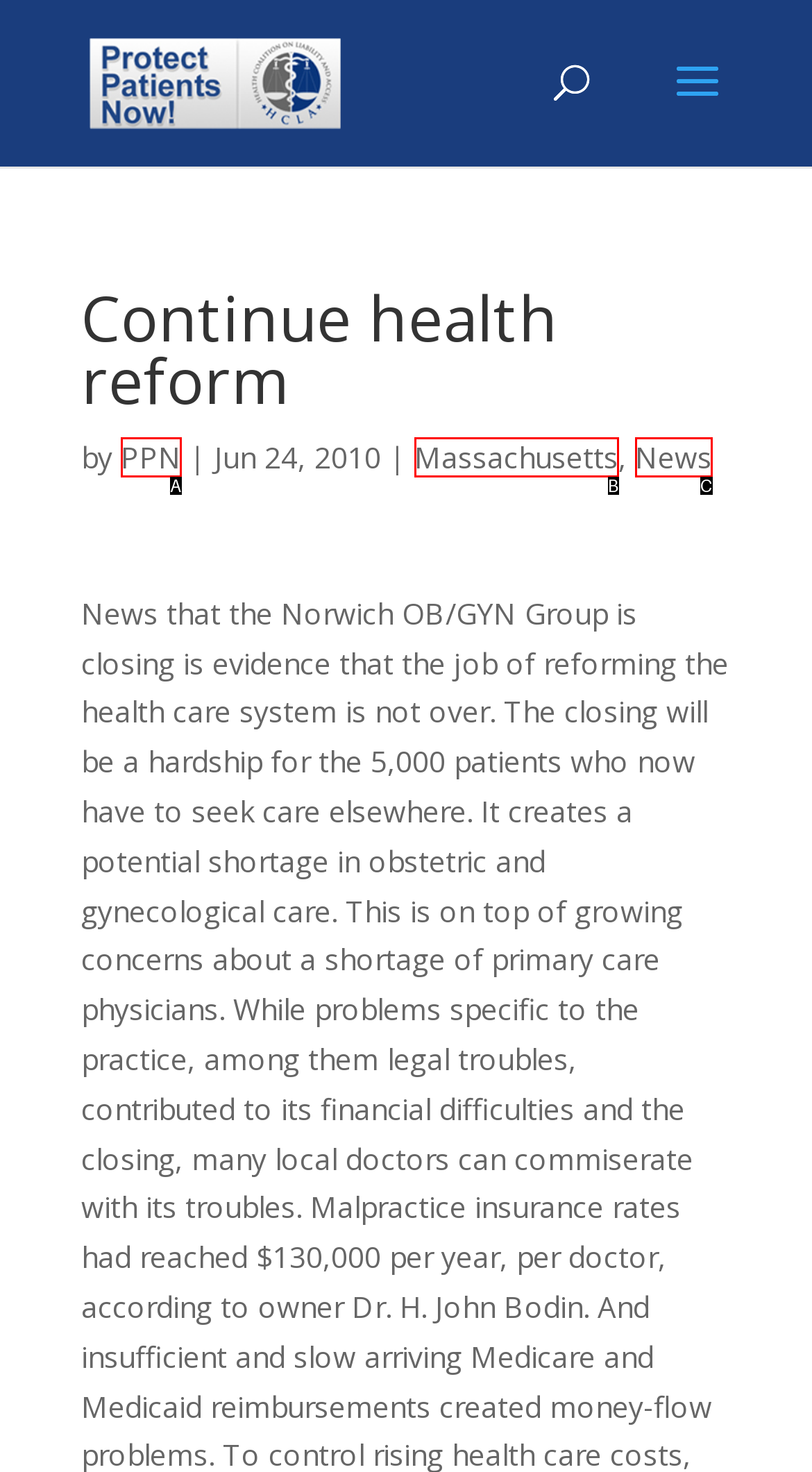Identify the letter of the UI element that fits the description: News
Respond with the letter of the option directly.

C